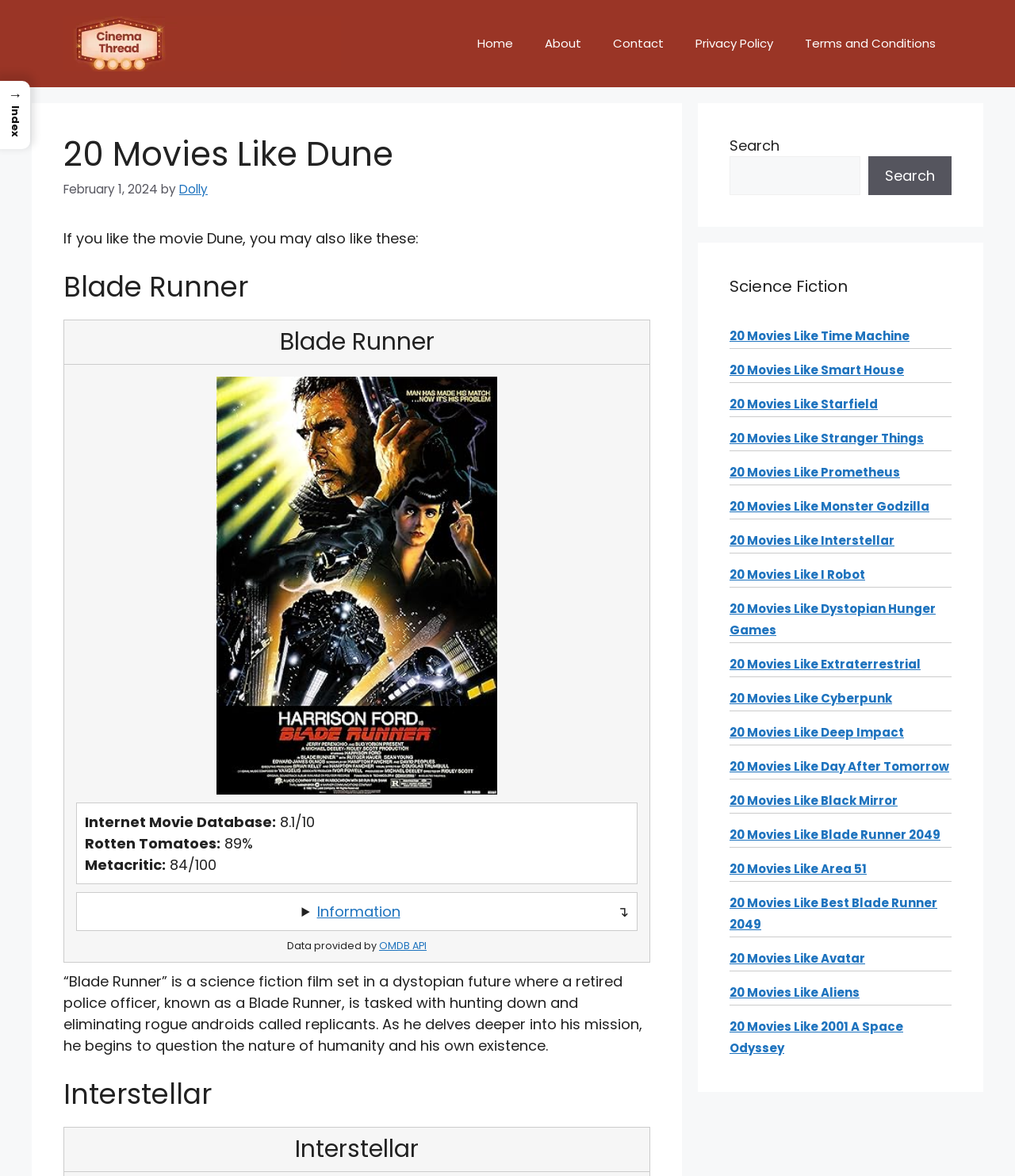Locate the bounding box coordinates of the segment that needs to be clicked to meet this instruction: "Check out 20 Movies Like Interstellar".

[0.719, 0.452, 0.881, 0.467]